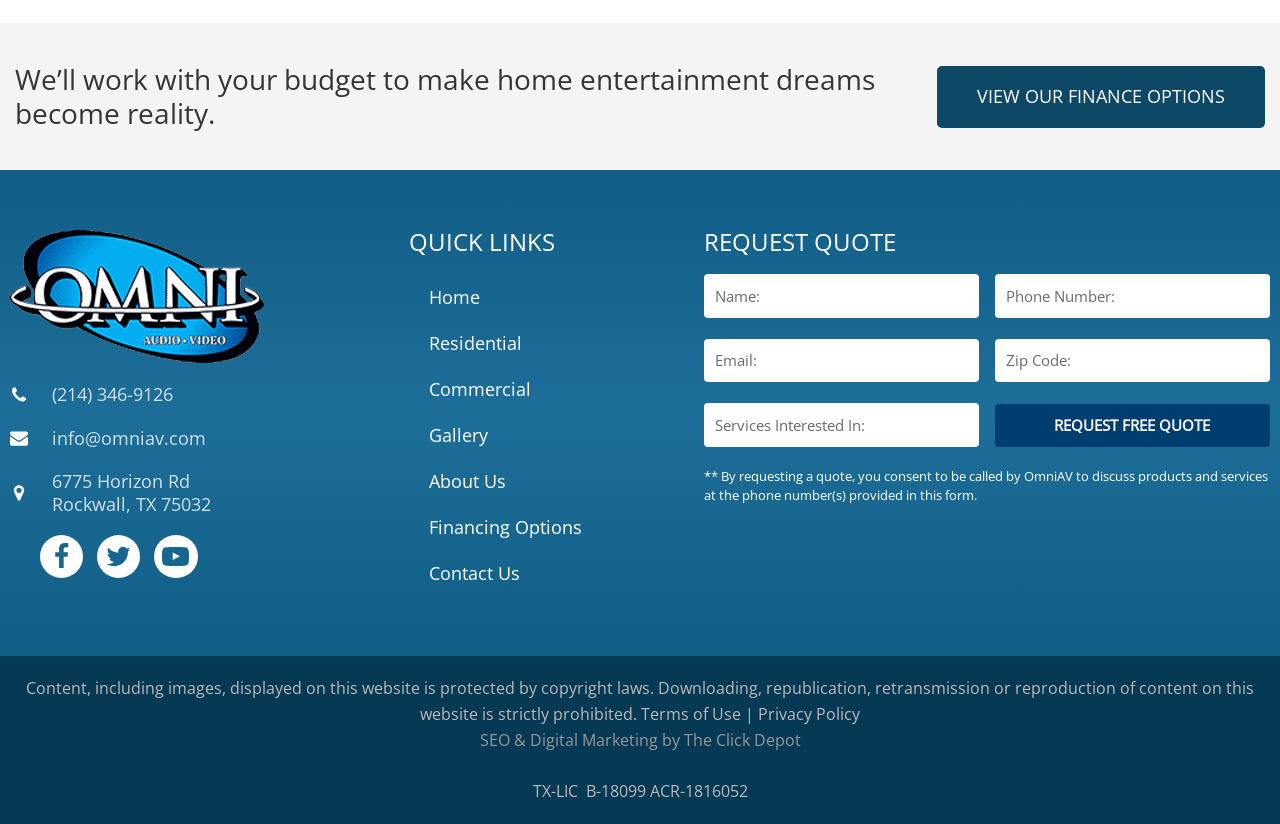Locate the bounding box coordinates of the clickable region to complete the following instruction: "Contact Us."

None